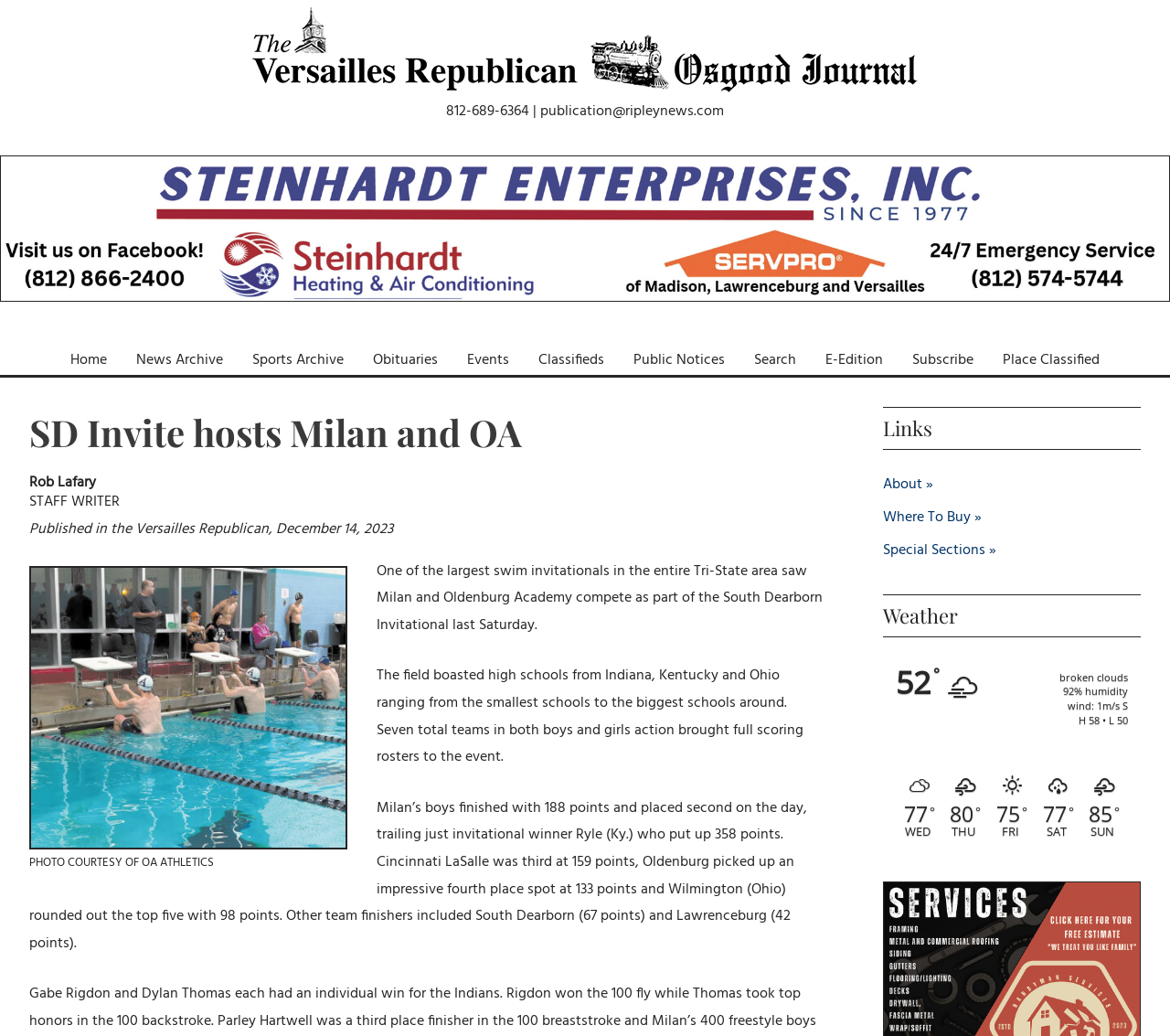Specify the bounding box coordinates for the region that must be clicked to perform the given instruction: "Search for something".

[0.632, 0.333, 0.693, 0.362]